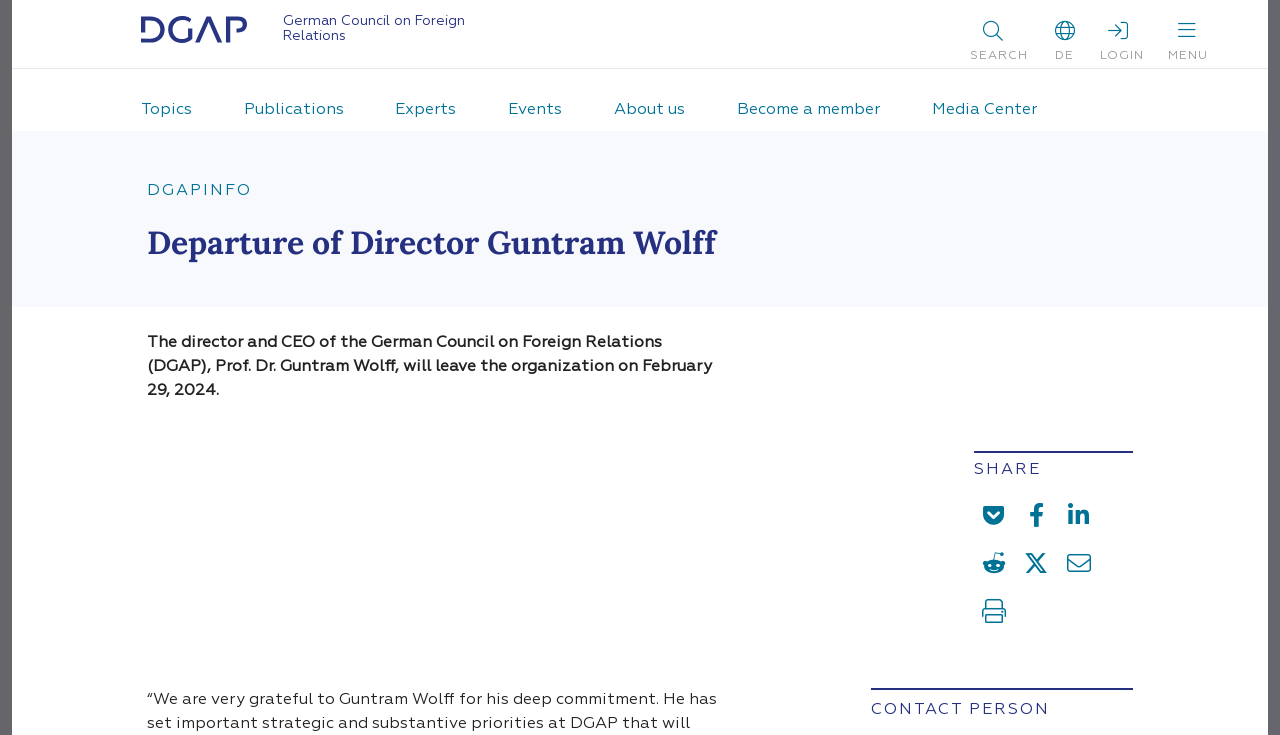Provide a brief response to the question below using one word or phrase:
What social media platforms can users share the article on?

Facebook, LinkedIn, Reddit, Twitter